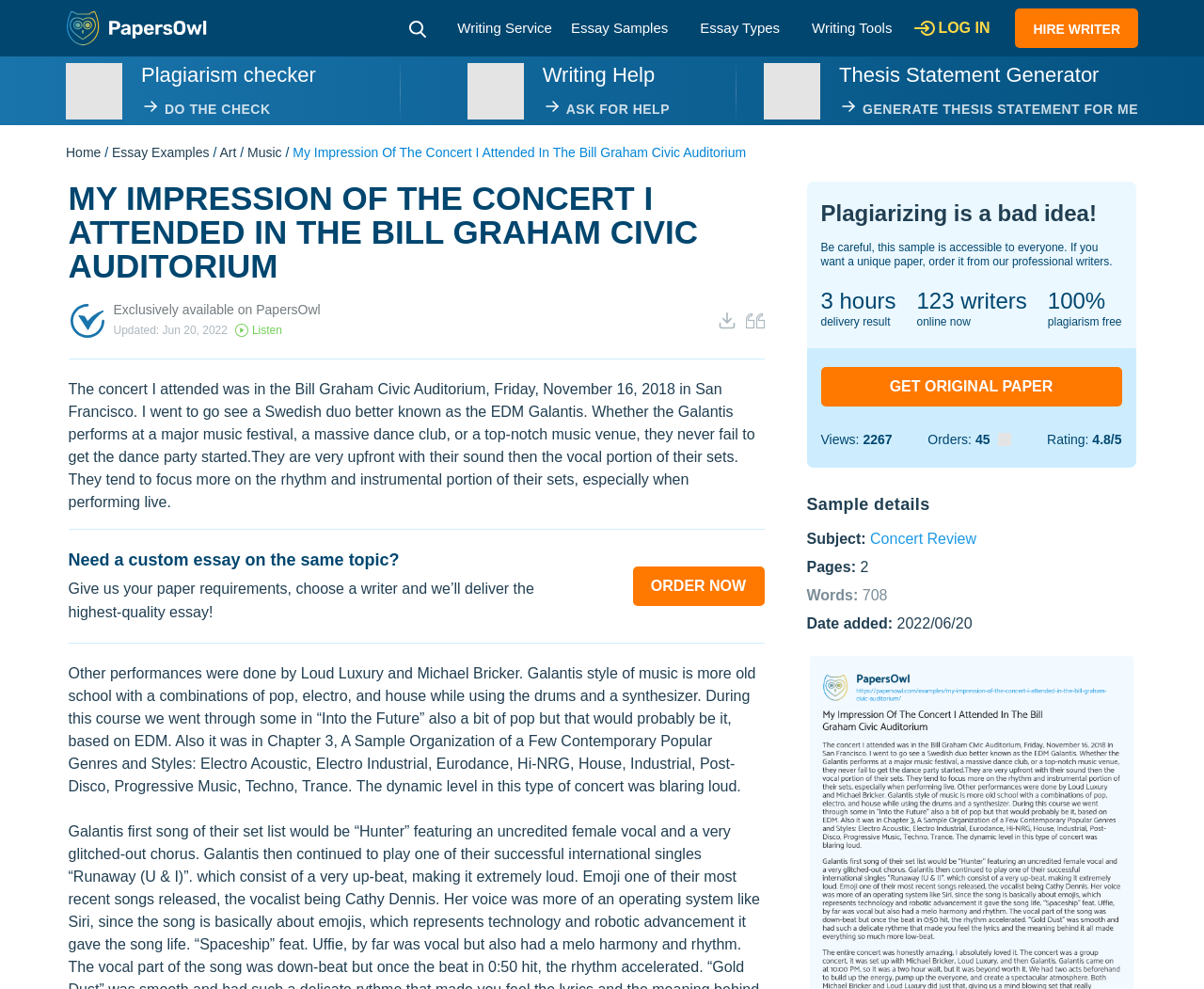Please find the bounding box coordinates of the element that you should click to achieve the following instruction: "Get original paper". The coordinates should be presented as four float numbers between 0 and 1: [left, top, right, bottom].

[0.739, 0.382, 0.874, 0.398]